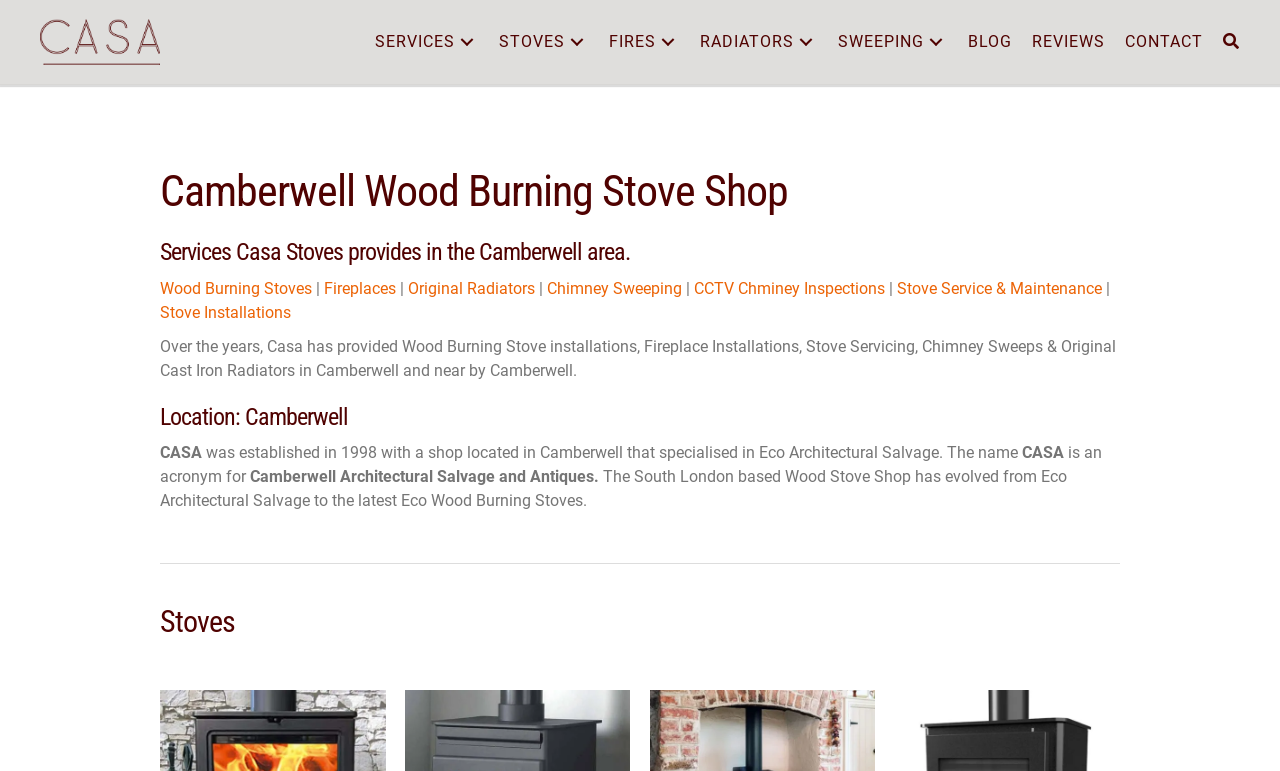What type of stoves does Casa Stoves specialize in?
Using the information from the image, give a concise answer in one word or a short phrase.

Eco Wood Burning Stoves